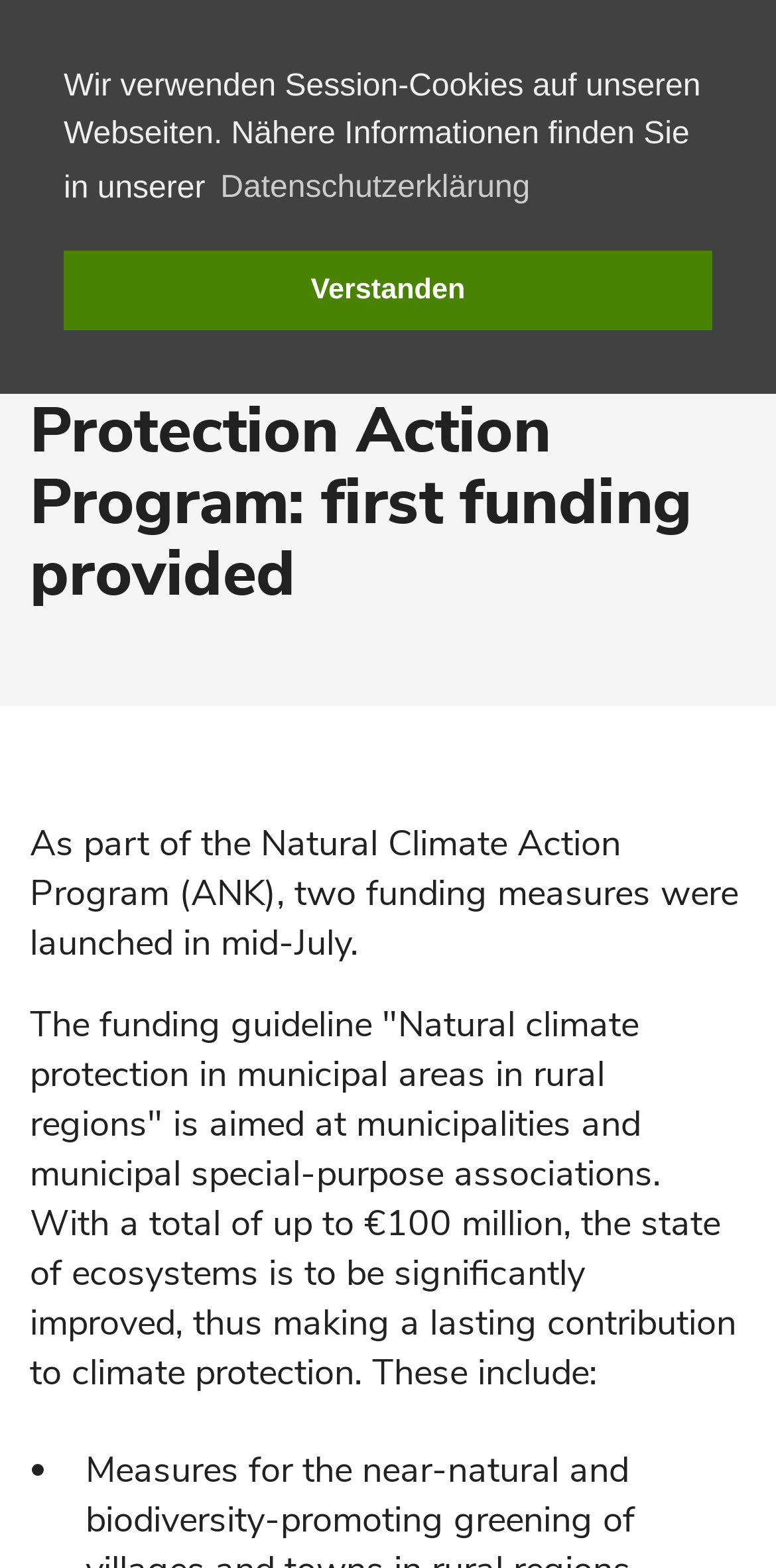What is the focus of the Natural Climate Action Program?
Give a comprehensive and detailed explanation for the question.

The Natural Climate Action Program (ANK) focuses on improving the state of ecosystems, which will make a lasting contribution to climate protection. This is evident from the funding guideline 'Natural climate protection in municipal areas in rural regions' which aims to significantly improve the state of ecosystems.